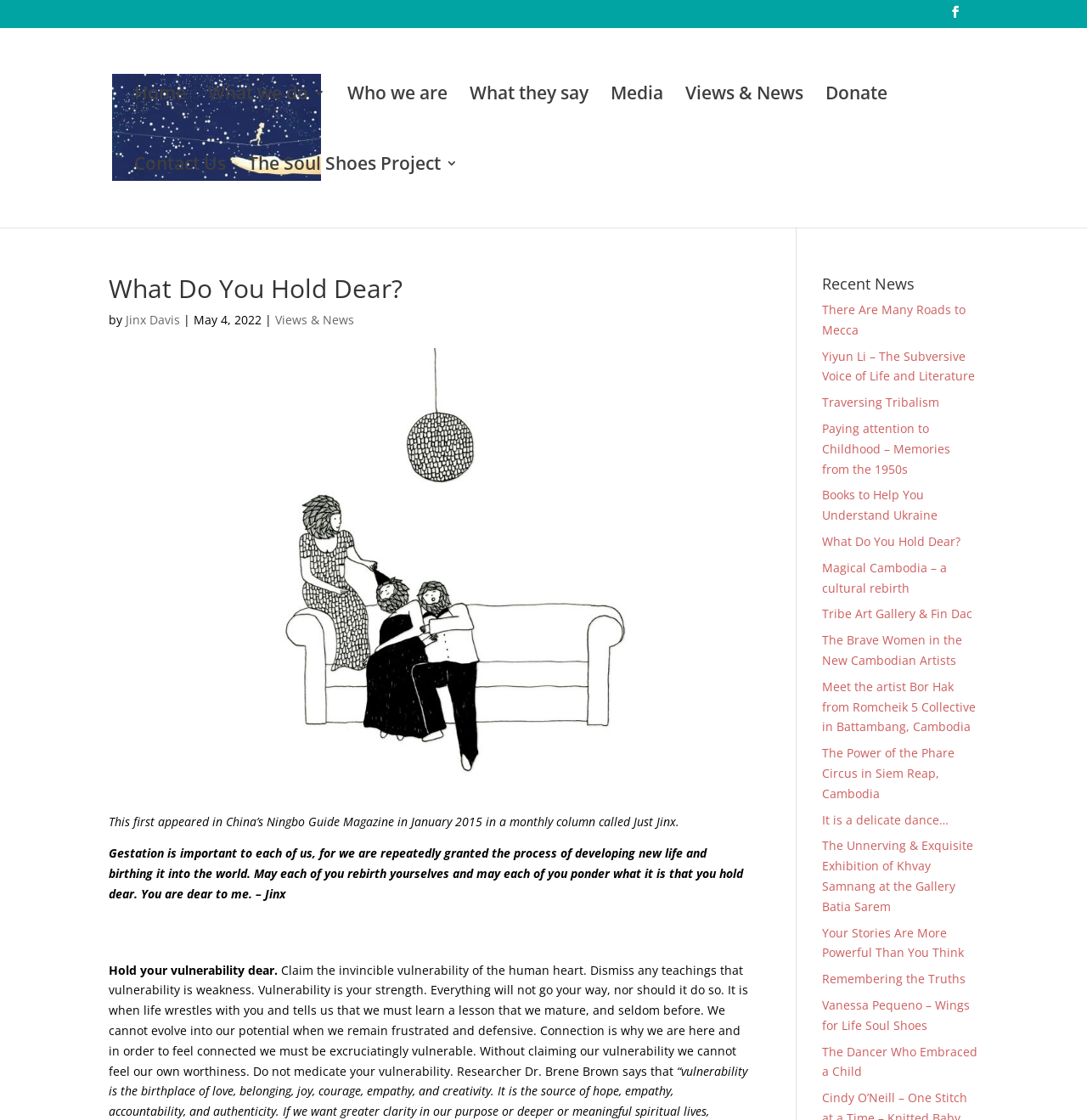Create an in-depth description of the webpage, covering main sections.

This webpage is about Living Arts Corporation, with a focus on the theme "What Do You Hold Dear?" The top section of the page features a navigation menu with 9 links, including "Home", "What we do", "Who we are", and "Donate". Below this menu, there is a prominent heading "What Do You Hold Dear?" followed by a subheading "by Jinx Davis" and a date "May 4, 2022".

The main content of the page is divided into two sections. The left section features a series of paragraphs written by Jinx Davis, discussing the importance of vulnerability and connection. The text is philosophical and introspective, encouraging readers to embrace their vulnerability and worthiness.

The right section of the page is titled "Recent News" and features a list of 15 links to various news articles and stories. These links are arranged vertically, with each link featuring a title and no additional text. The topics of the articles appear to be diverse, ranging from literature and culture to personal stories and reflections.

There are no images on the page, but the layout is clean and easy to navigate. The use of headings and clear typography helps to organize the content and guide the reader's attention. Overall, the webpage has a contemplative and introspective tone, inviting readers to reflect on their values and connections.